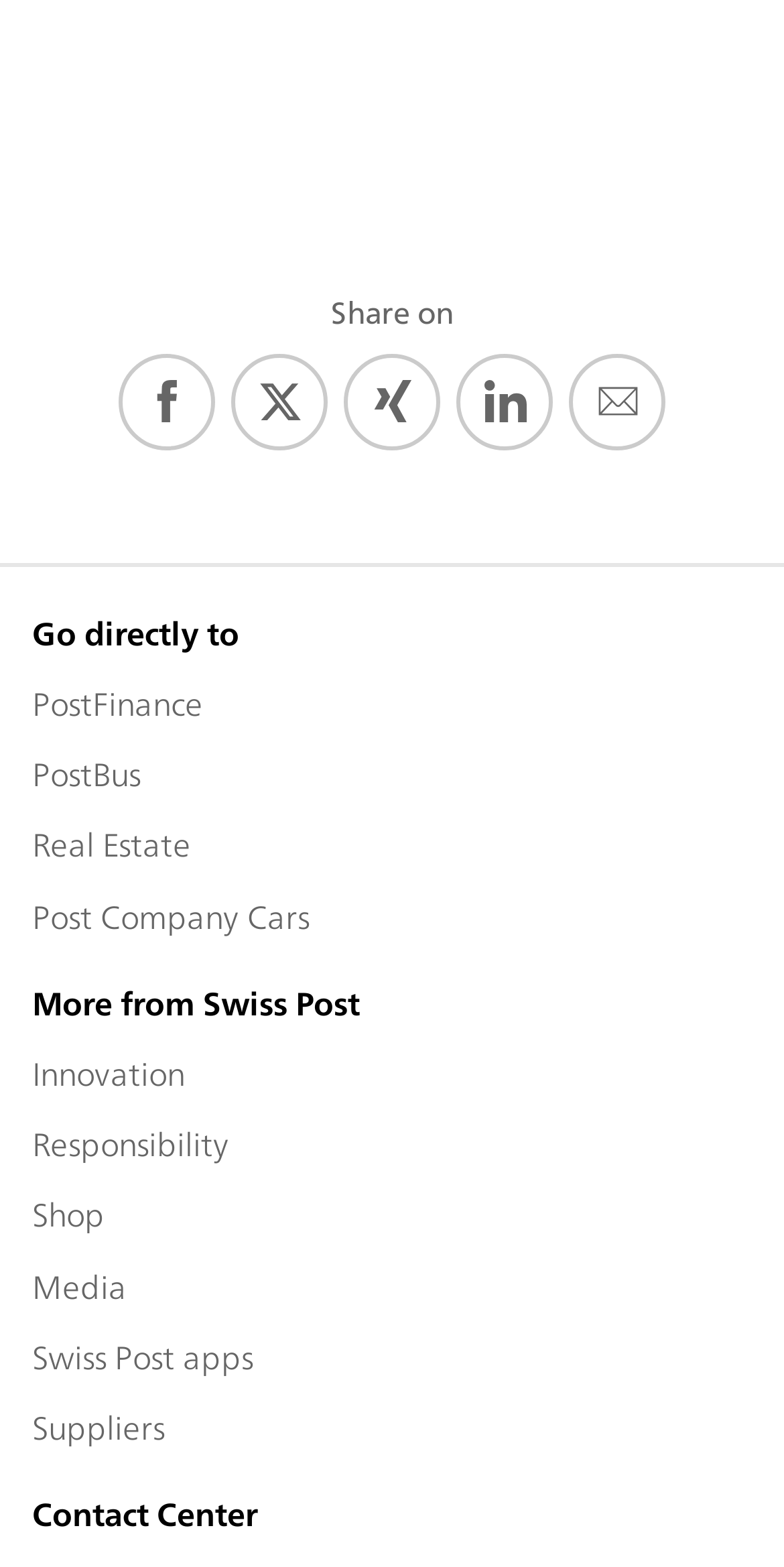Given the description aria-label="LinkedIn" title="LinkedIn", predict the bounding box coordinates of the UI element. Ensure the coordinates are in the format (top-left x, top-left y, bottom-right x, bottom-right y) and all values are between 0 and 1.

[0.582, 0.226, 0.705, 0.287]